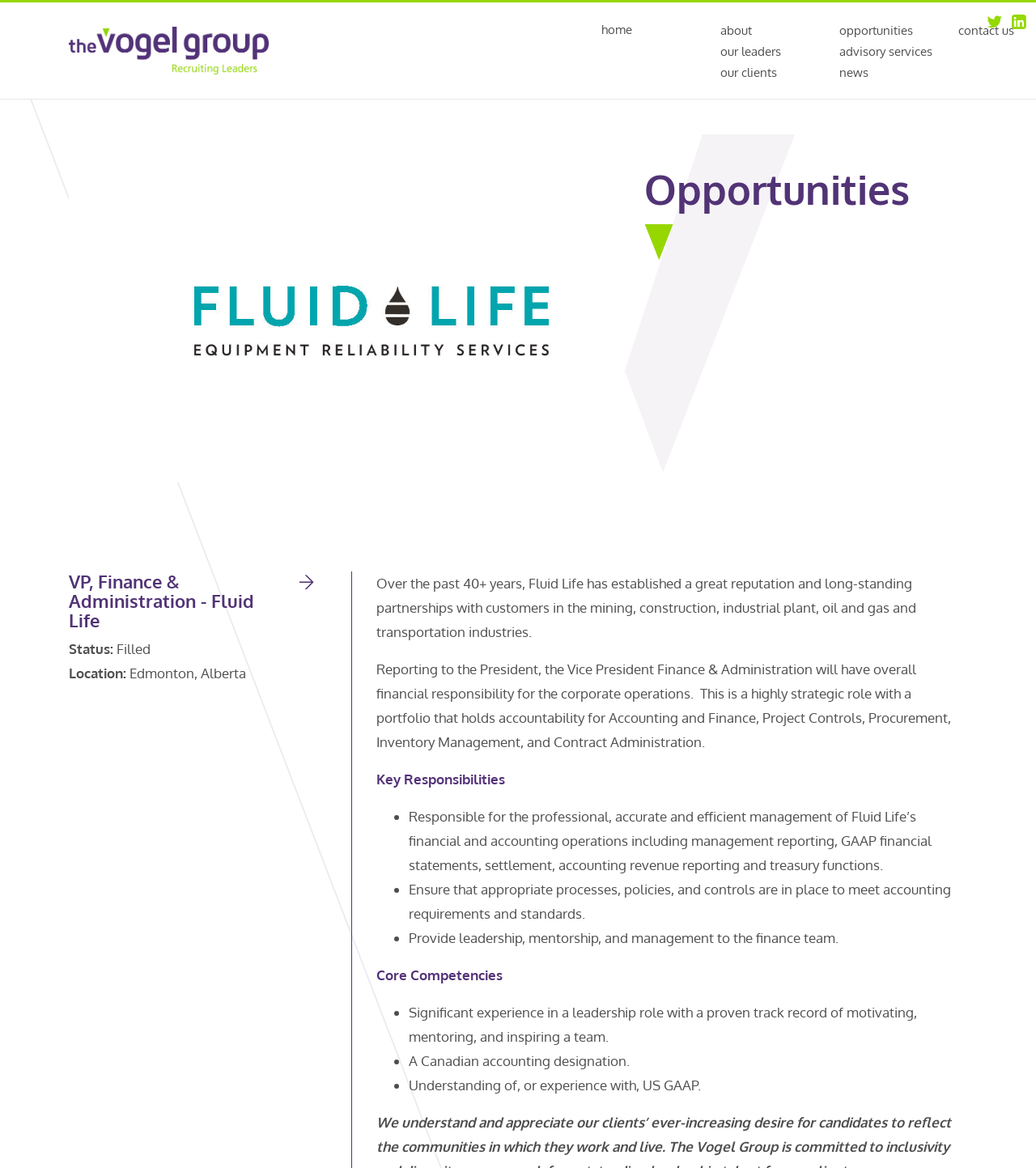Locate the bounding box coordinates of the element to click to perform the following action: 'Contact us'. The coordinates should be given as four float values between 0 and 1, in the form of [left, top, right, bottom].

[0.925, 0.019, 0.979, 0.033]